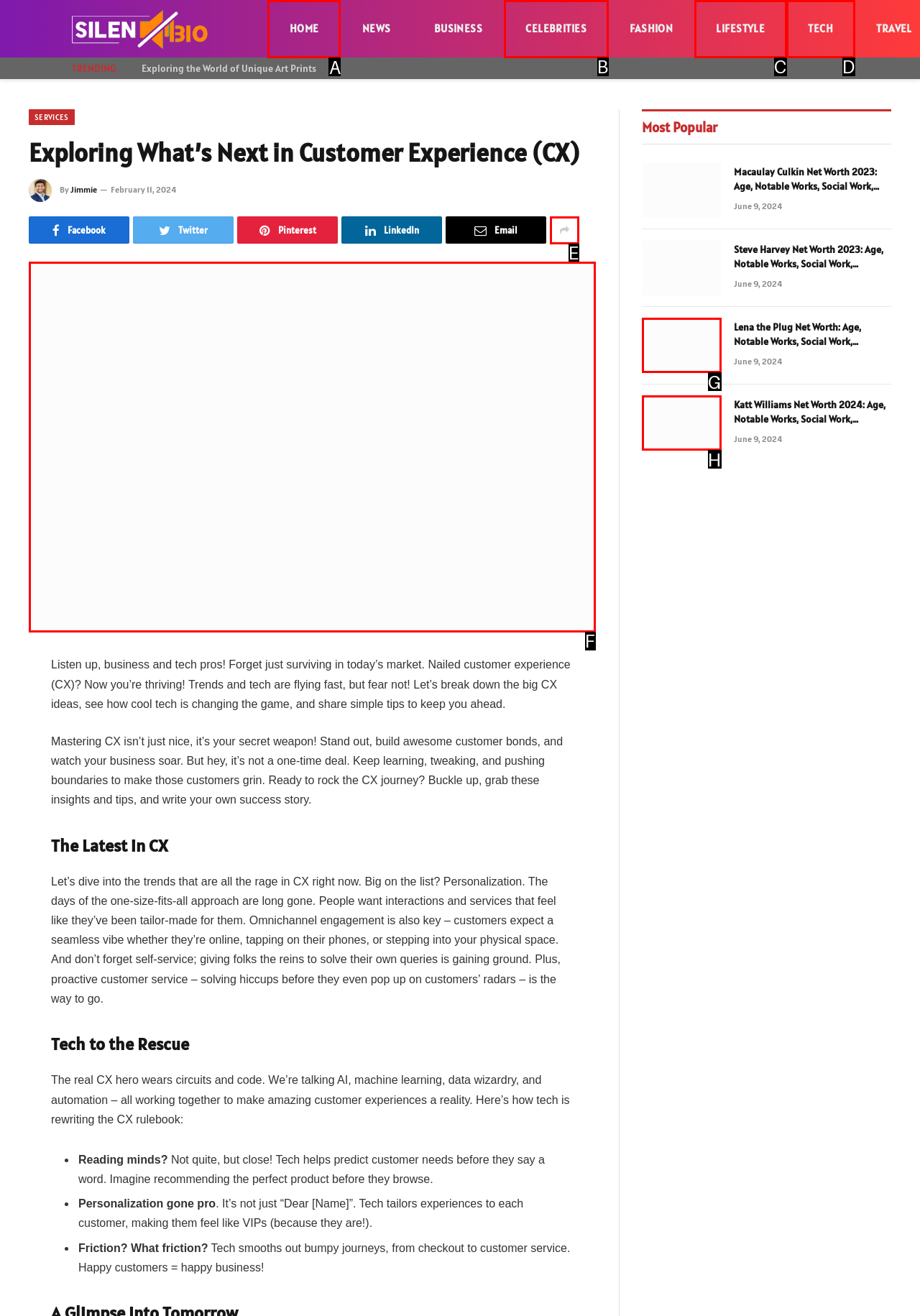Determine which HTML element to click to execute the following task: Click on the 'HOME' link Answer with the letter of the selected option.

A